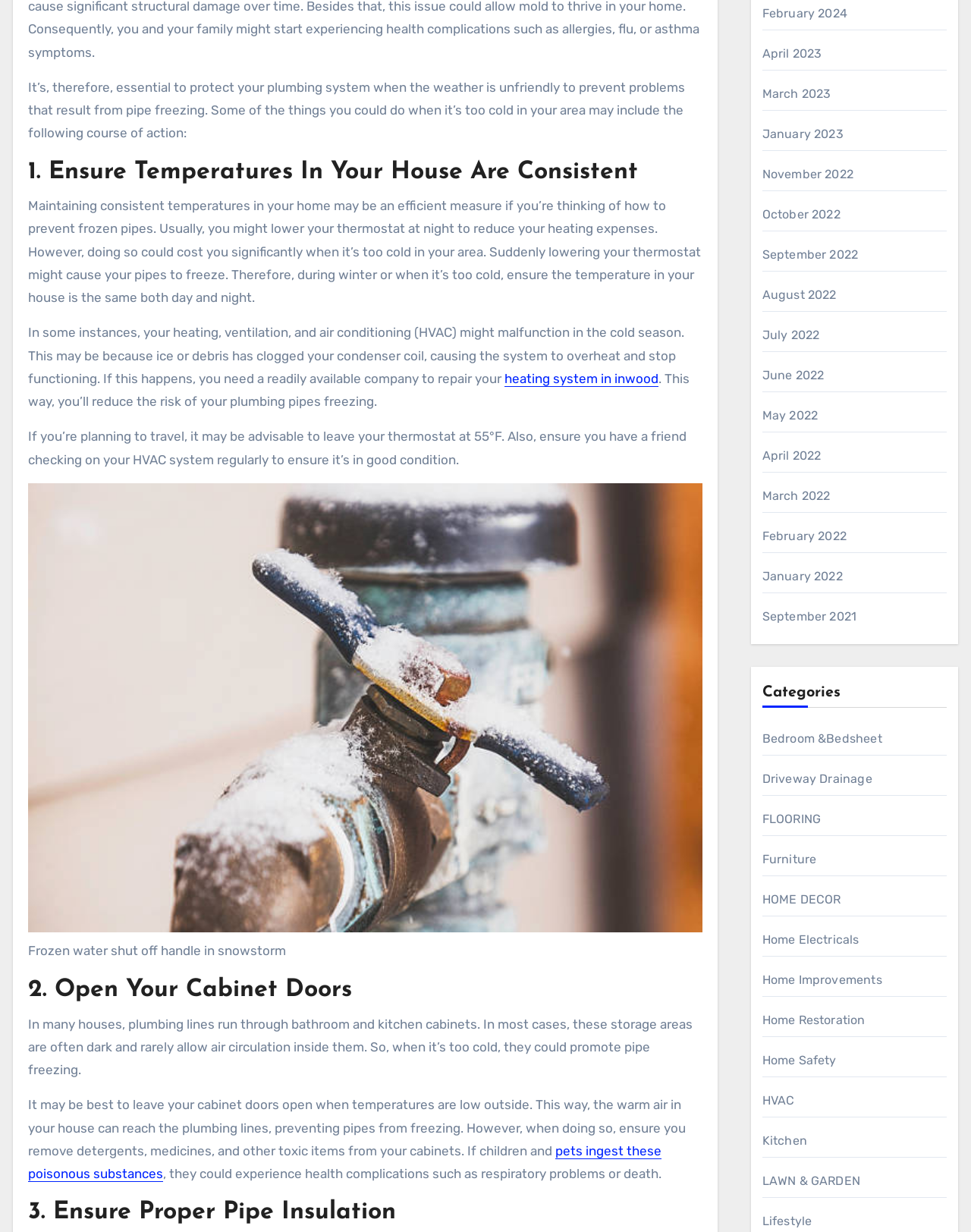Point out the bounding box coordinates of the section to click in order to follow this instruction: "Click the link to learn about heating system in Inwood".

[0.52, 0.301, 0.678, 0.313]